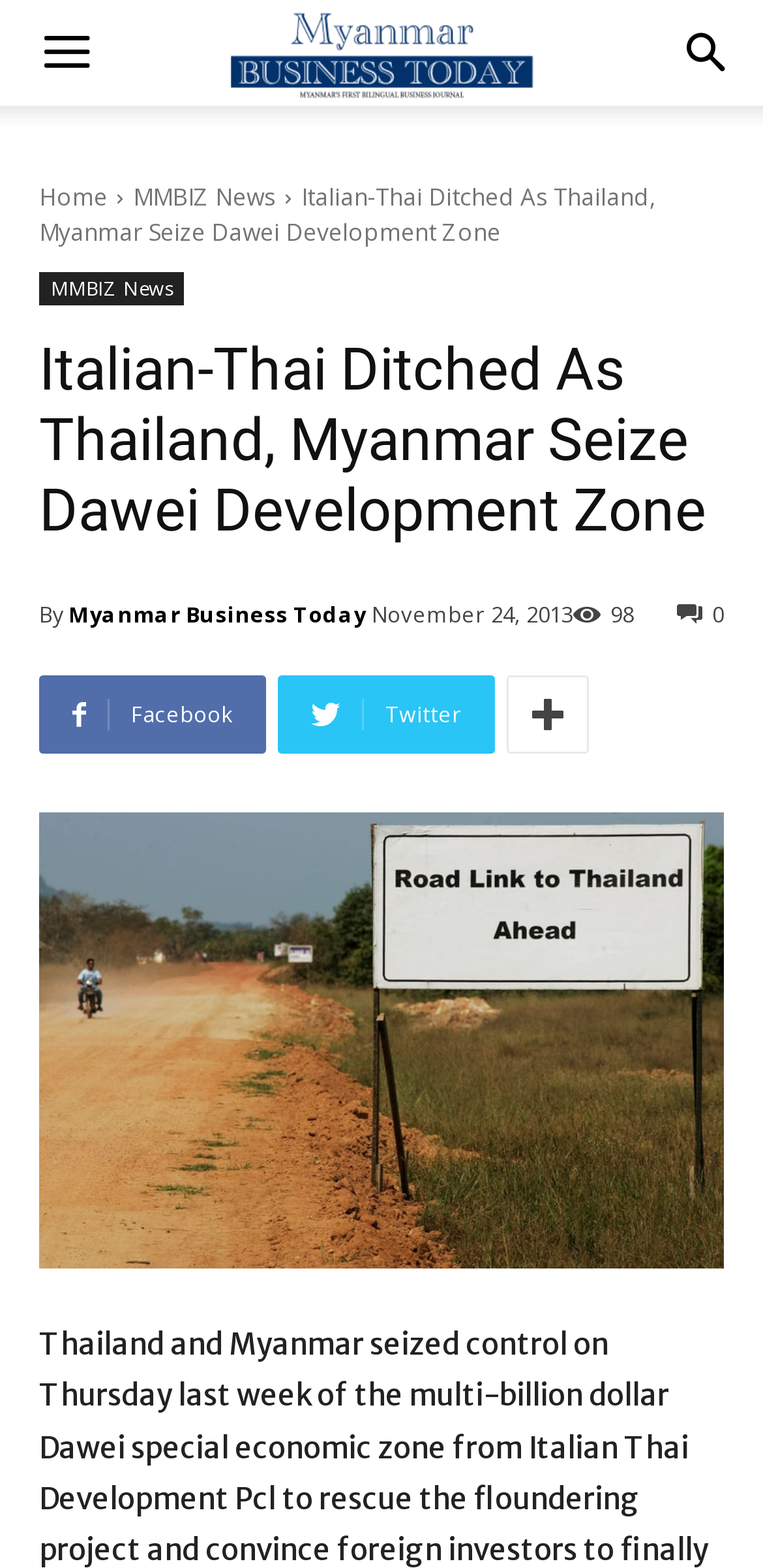What is the name of the business news section? Using the information from the screenshot, answer with a single word or phrase.

MMBIZ News